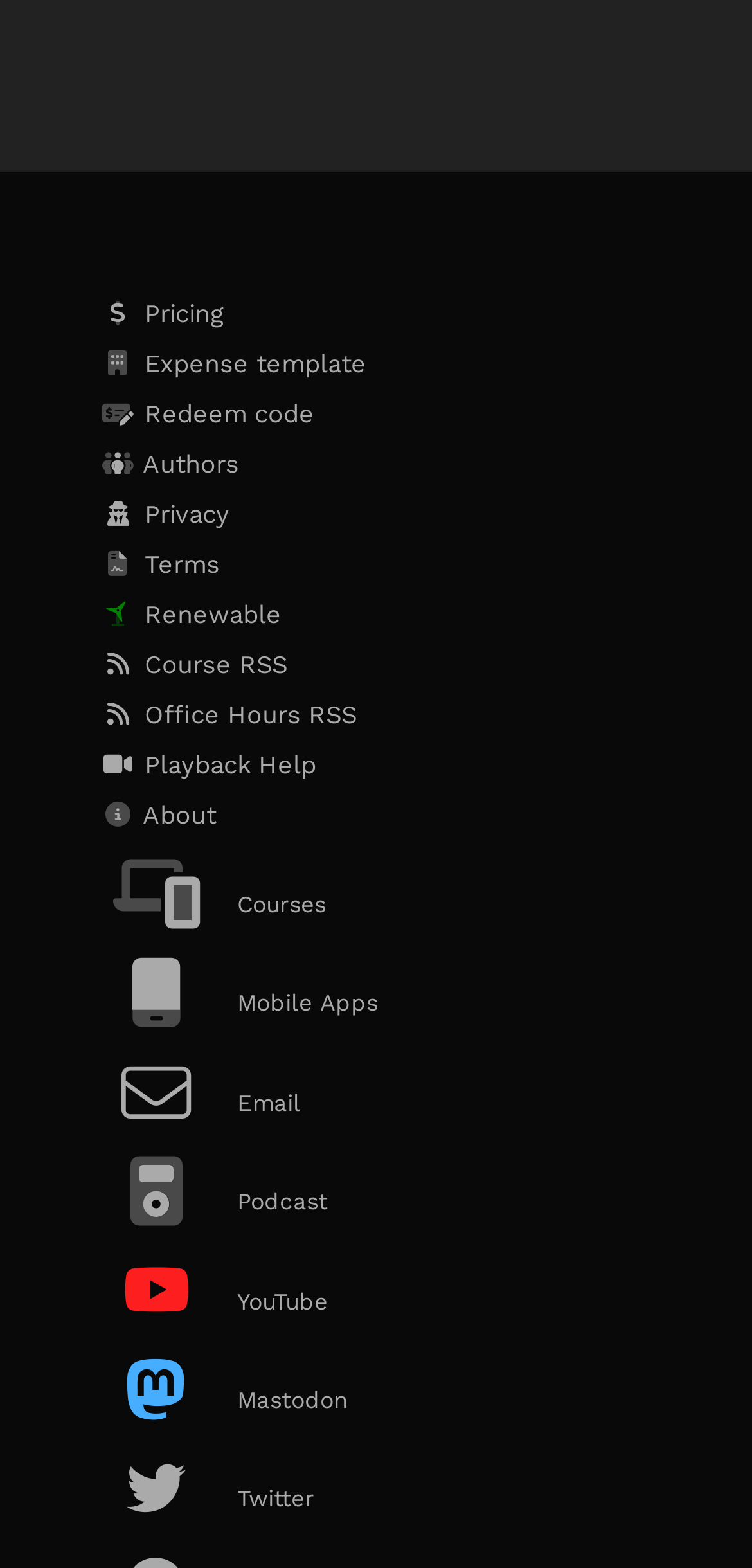Use a single word or phrase to respond to the question:
How many links are related to courses on the webpage?

2